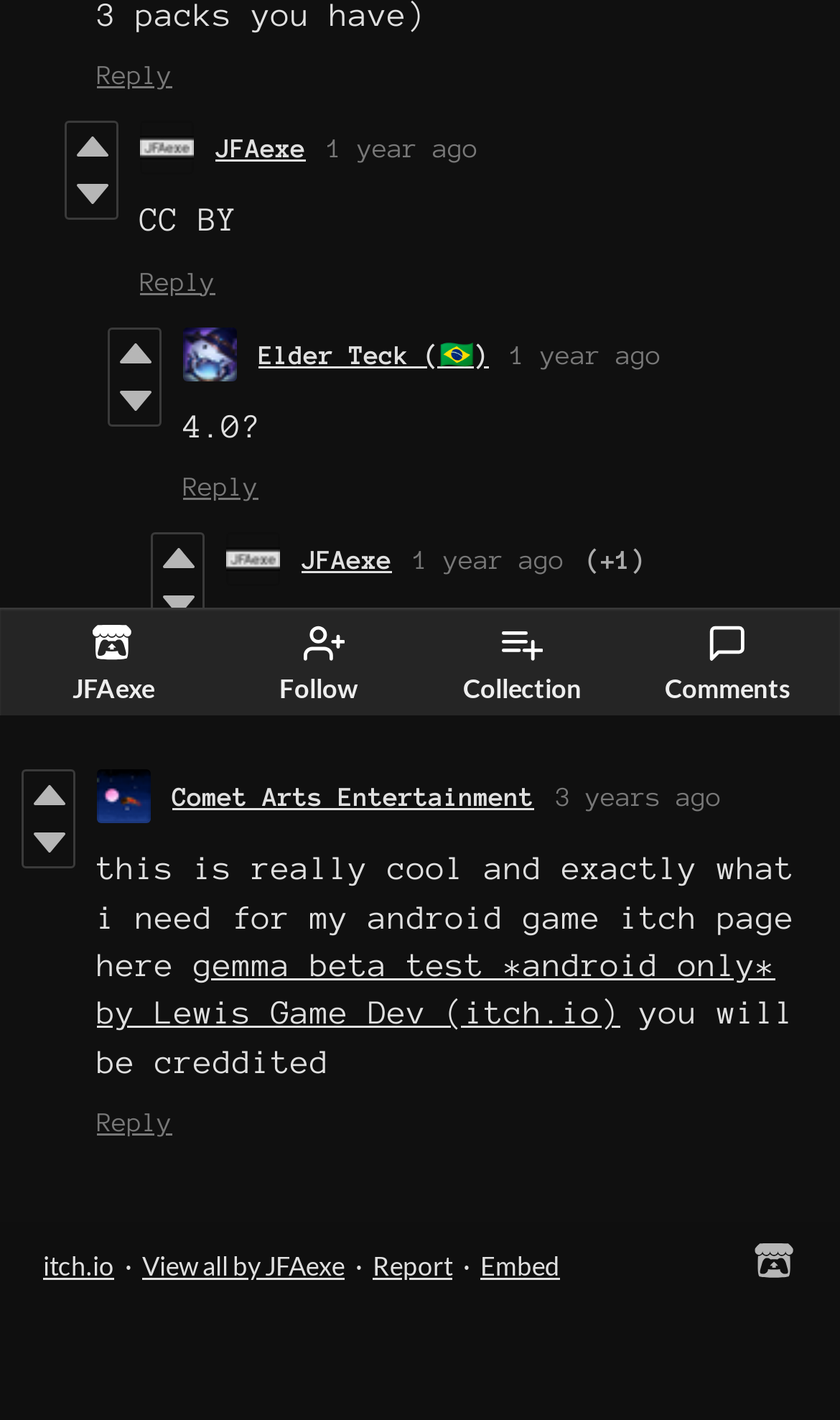Identify the bounding box coordinates of the HTML element based on this description: "title="Vote down"".

[0.079, 0.12, 0.138, 0.153]